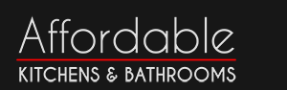Refer to the image and provide a thorough answer to this question:
What is the background color of the logo?

The background color of the logo is dark because it enhances the visibility of the logo and gives it a contemporary feel, making it stand out and appealing to a wide range of customers.